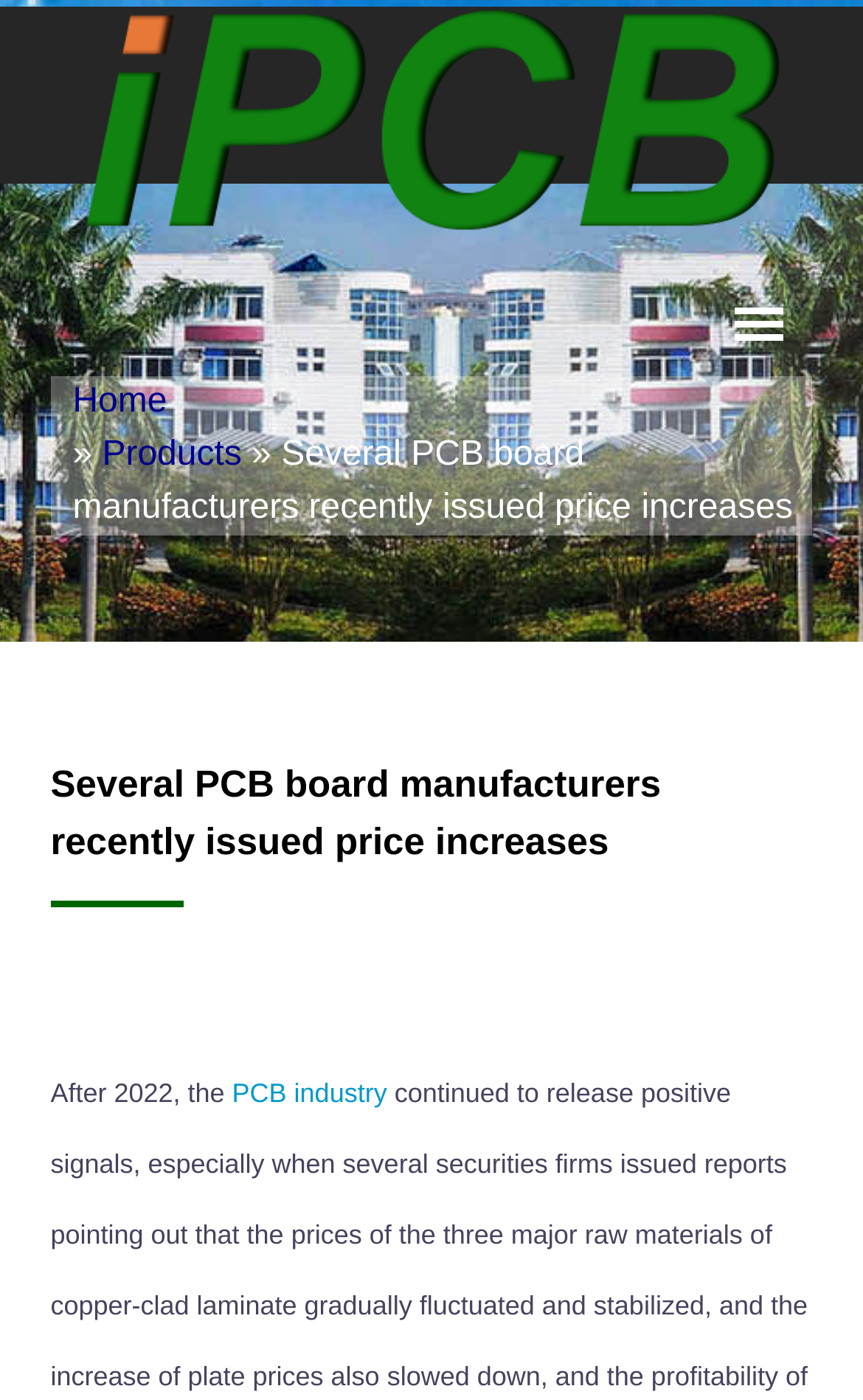Give a comprehensive overview of the webpage, including key elements.

The webpage appears to be an article or news page related to the PCB industry. At the top left corner, there is a site logo, which is an image accompanied by a link. To the right of the logo, there is a navigation menu with links to "Home" and "Products", separated by "»" symbols.

Below the navigation menu, there is a heading that reads "Several PCB board manufacturers recently issued price increases", which is also a link. This heading is positioned near the top of the page, spanning almost the entire width.

The main content of the page starts below the heading, with a paragraph of text that begins with "After 2022, the PCB industry...". The text is divided into two parts, with the phrase "PCB industry" being a link. The text is positioned in the top half of the page, leaving some empty space at the bottom.